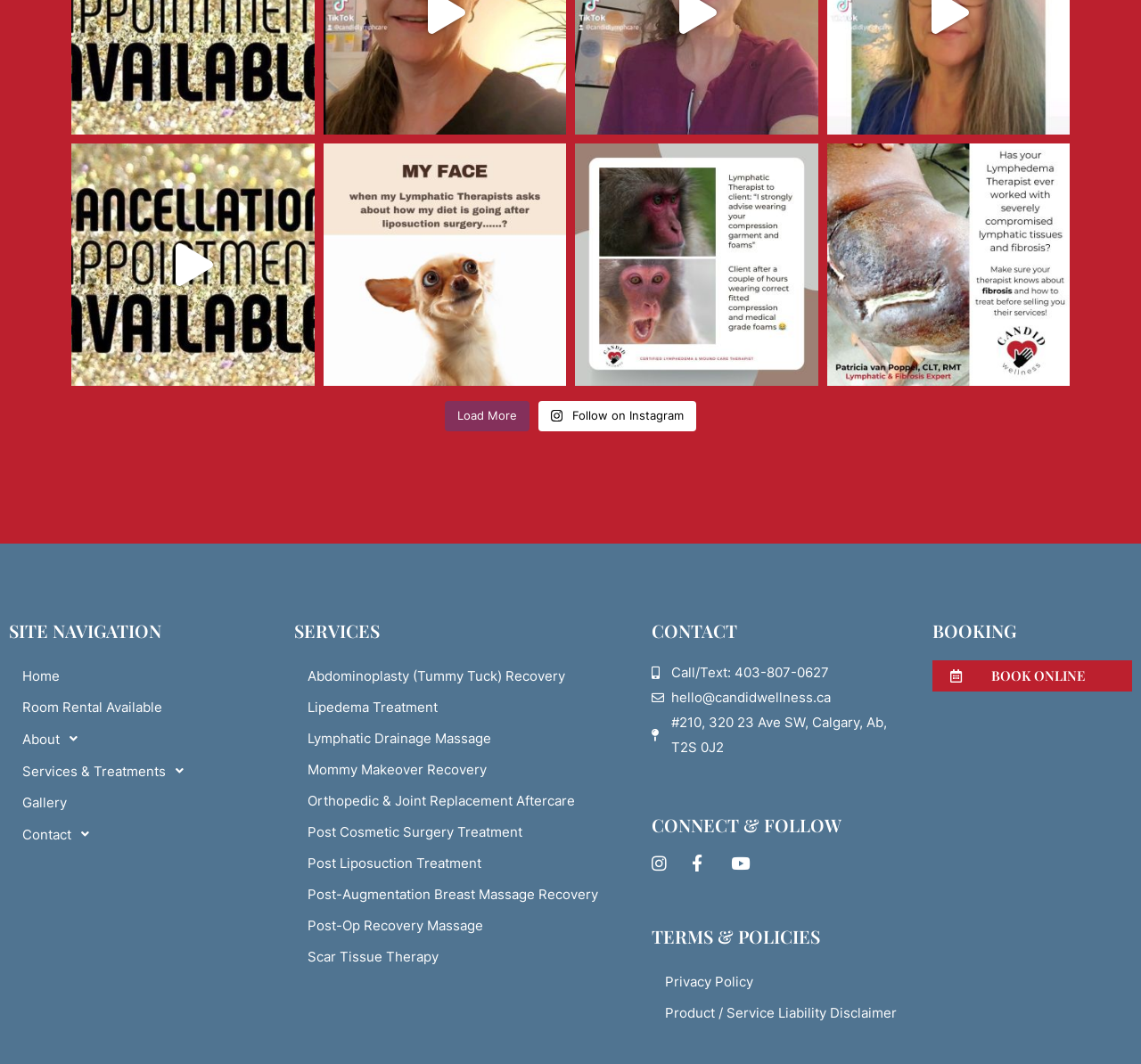What is the phone number mentioned in the 'CONTACT' section?
Answer the question using a single word or phrase, according to the image.

403-807-0627